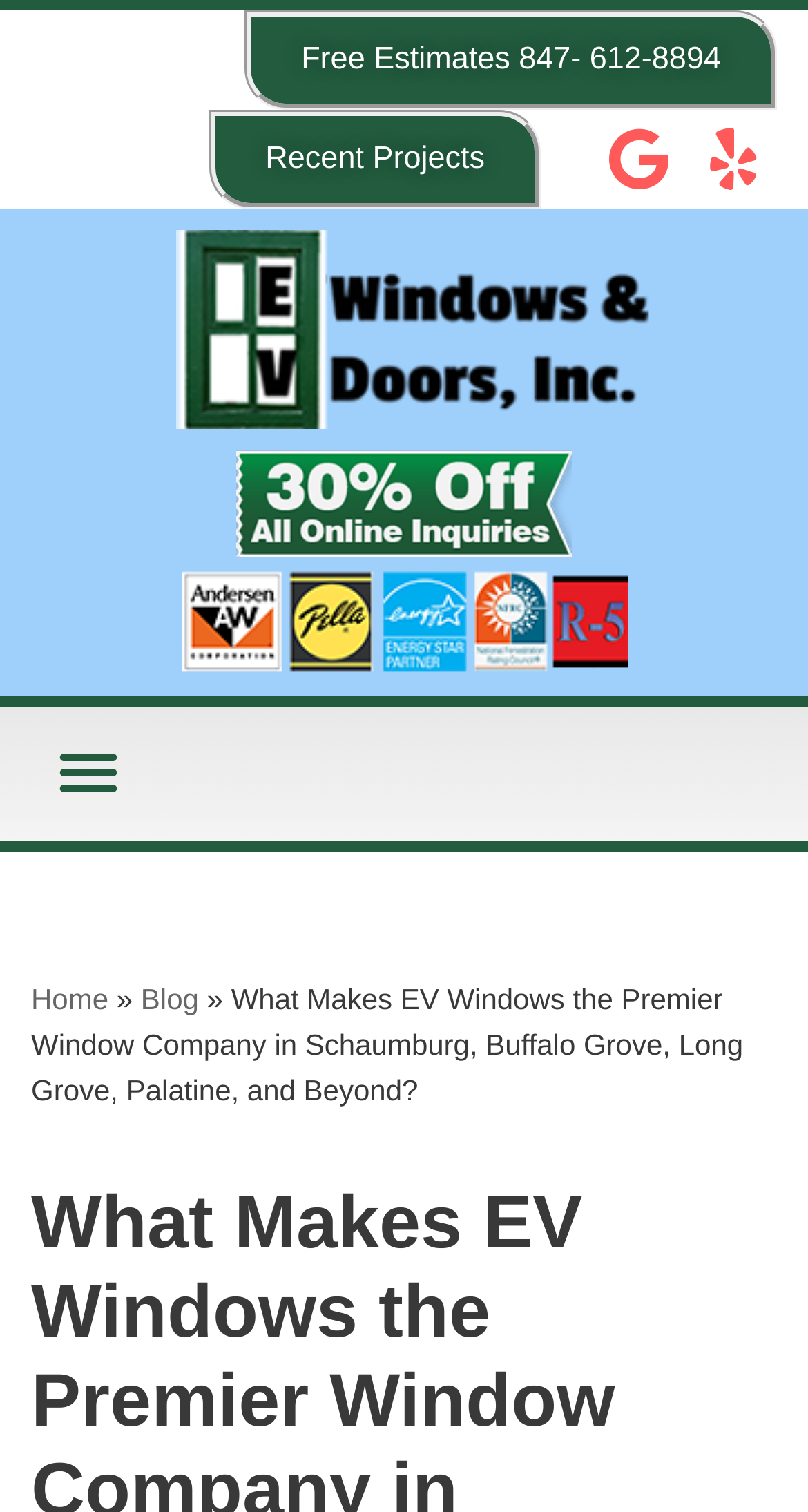Write an exhaustive caption that covers the webpage's main aspects.

The webpage is about EV Windows, a company that installs, repairs, and maintains high-quality windows. At the top-left corner, there is a "Skip to content" link. On the top-right side, there are three links: "Free Estimates 847-612-8894", "Recent Projects", and two empty links. Below these links, there is a "Menu Toggle" button that, when expanded, reveals a menu with links to "Home", "Blog", and a separator symbol "»". 

Below the menu, there is a heading that reads "What Makes EV Windows the Premier Window Company in Schaumburg, Buffalo Grove, Long Grove, Palatine, and Beyond?". This heading is positioned near the top of the page, taking up a significant portion of the width.